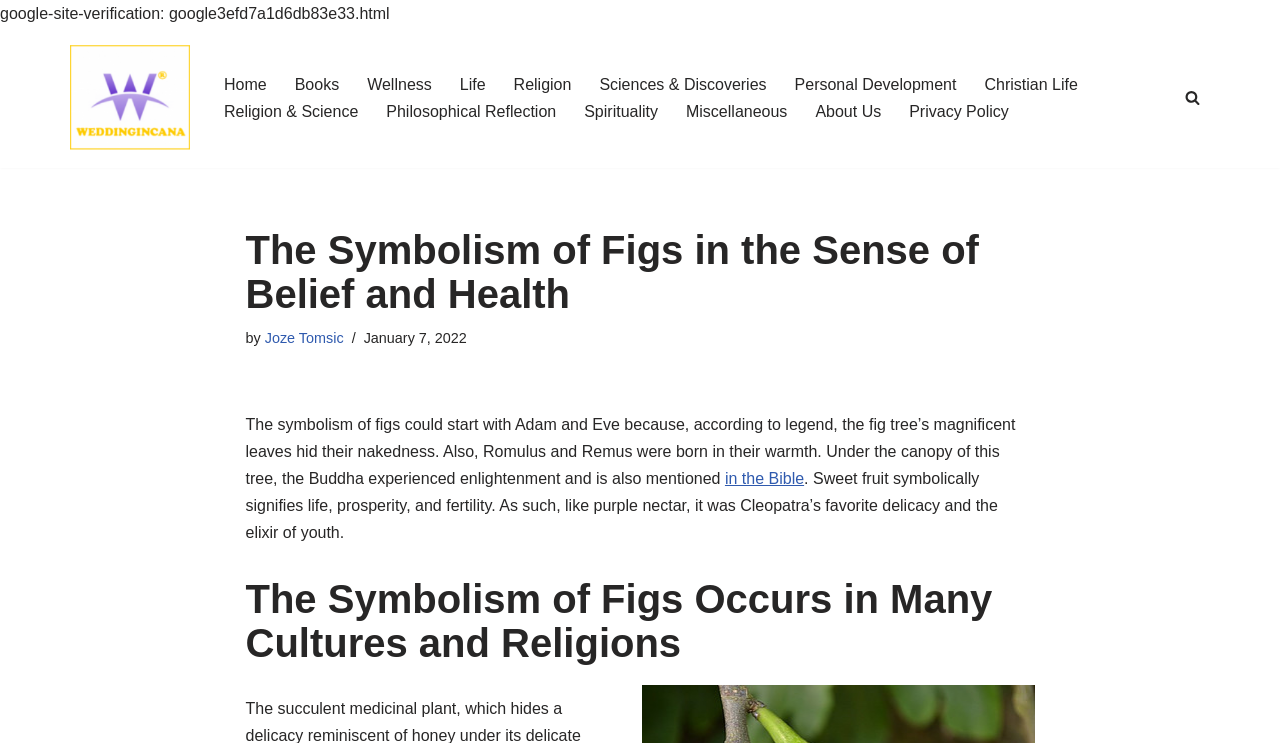Identify the bounding box coordinates of the area you need to click to perform the following instruction: "Search for something".

[0.926, 0.121, 0.938, 0.142]